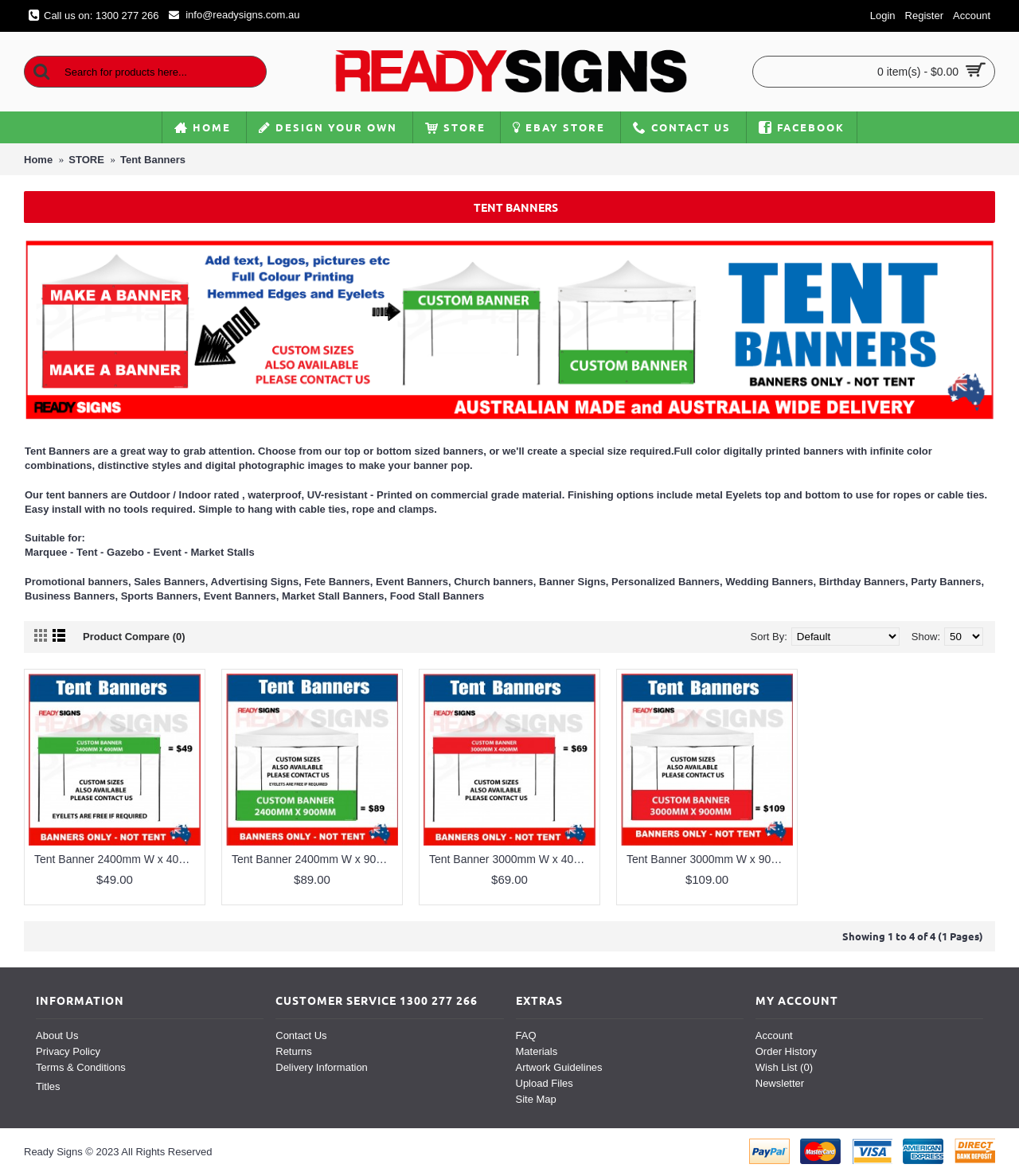Highlight the bounding box coordinates of the element you need to click to perform the following instruction: "Sort products by options."

[0.776, 0.534, 0.883, 0.549]